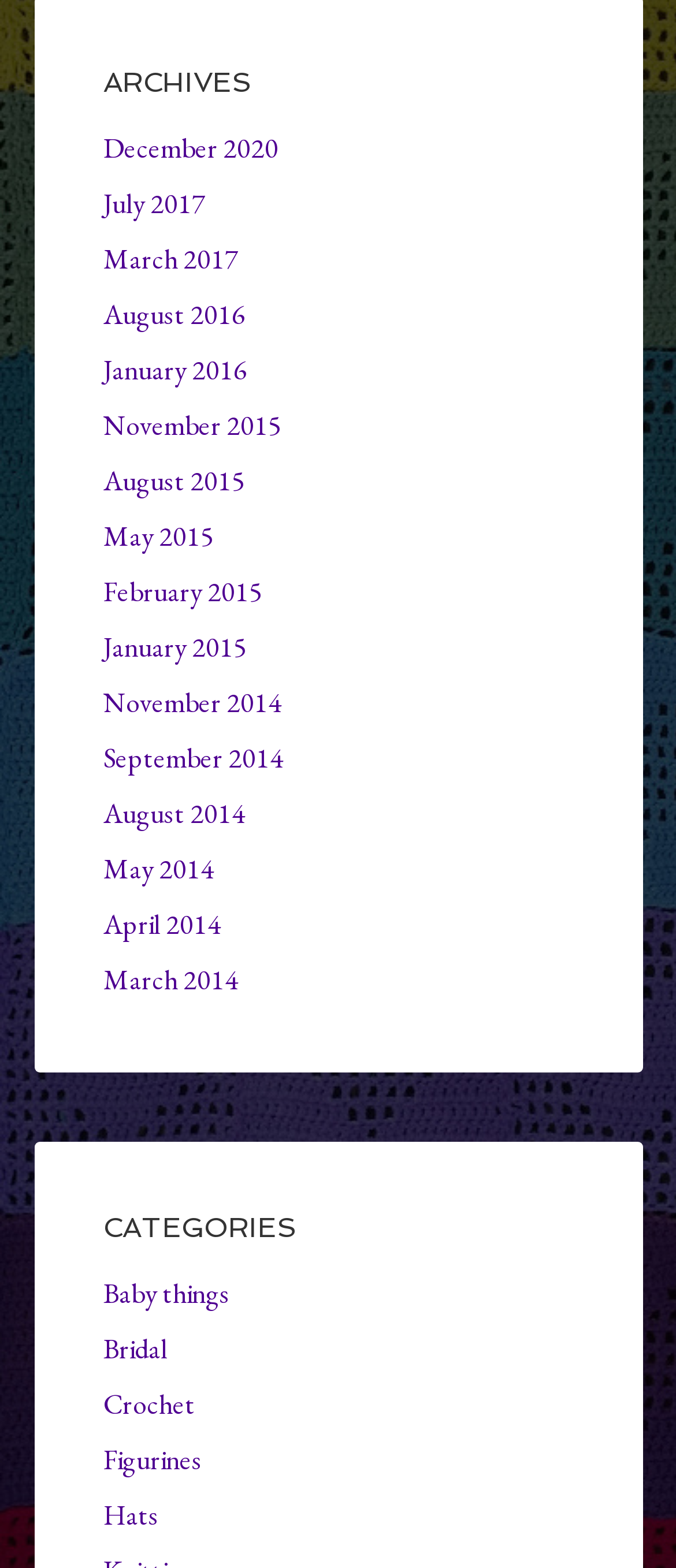Provide the bounding box coordinates of the HTML element described by the text: "November 2015". The coordinates should be in the format [left, top, right, bottom] with values between 0 and 1.

[0.153, 0.26, 0.417, 0.283]